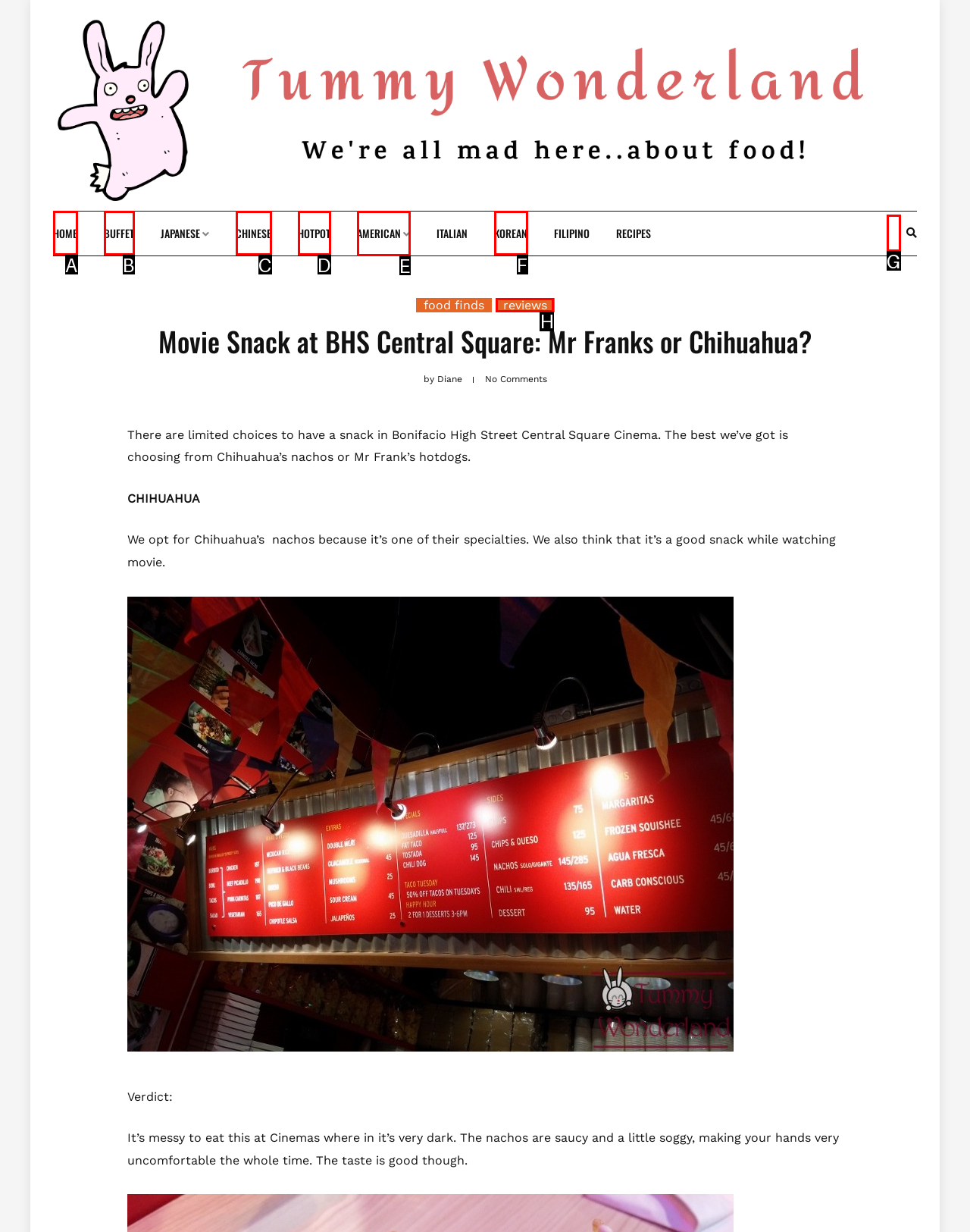Identify the letter of the UI element needed to carry out the task: Click on the 'reviews' link
Reply with the letter of the chosen option.

H